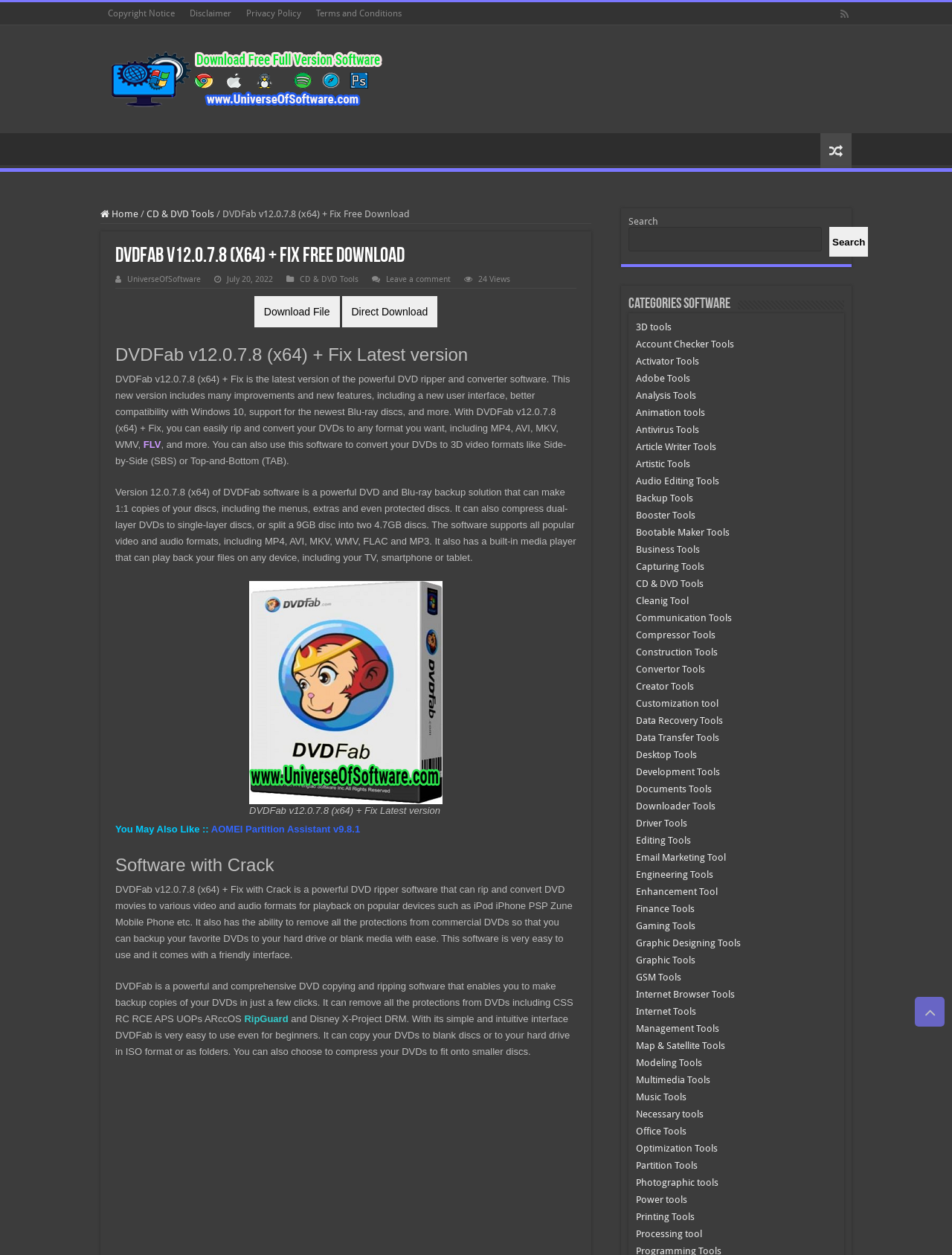Can you find the bounding box coordinates for the element to click on to achieve the instruction: "Click on the 'Hello world!' comment"?

None